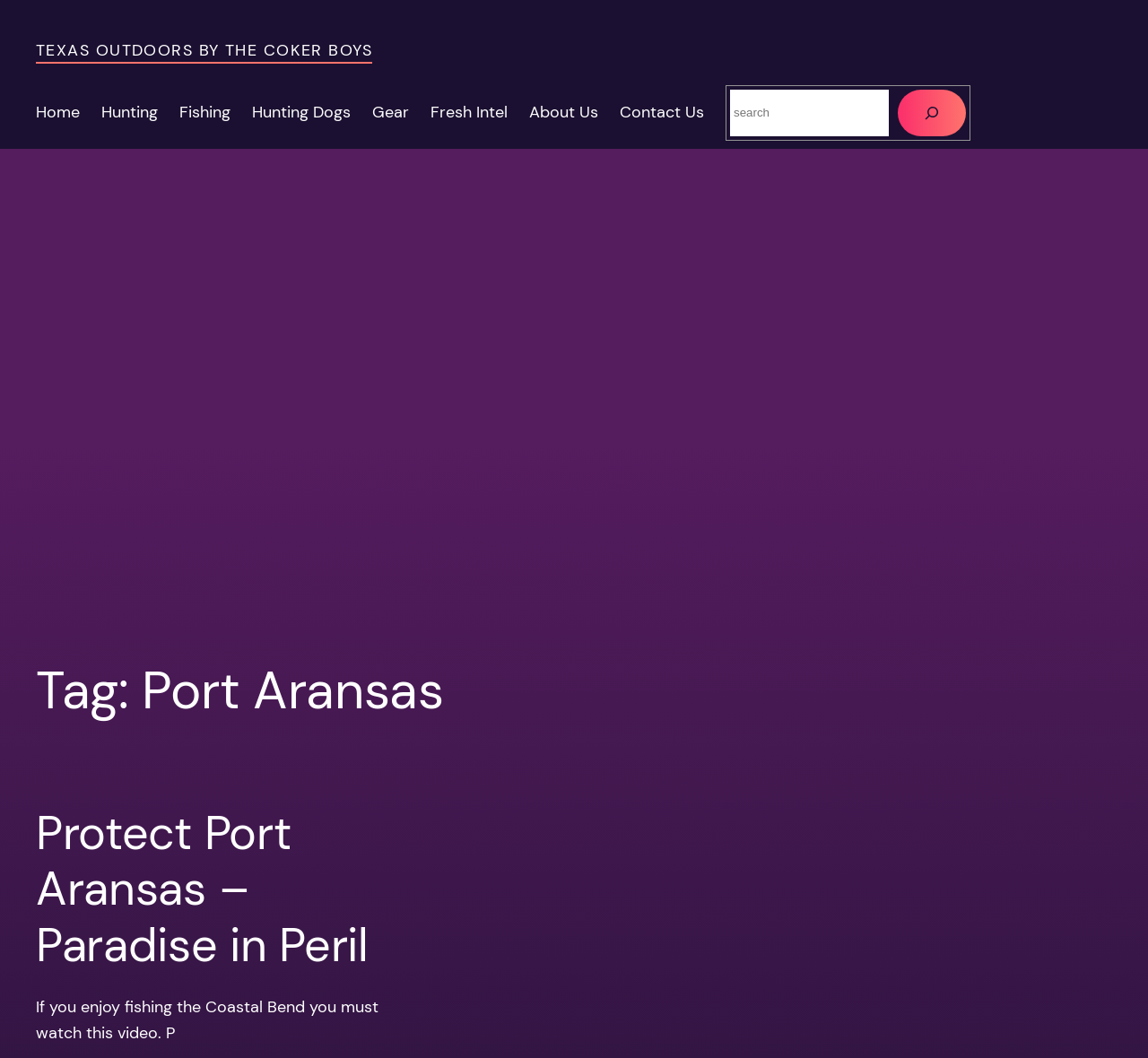Determine the bounding box coordinates of the section I need to click to execute the following instruction: "Click on the 'Home' link". Provide the coordinates as four float numbers between 0 and 1, i.e., [left, top, right, bottom].

[0.031, 0.094, 0.07, 0.119]